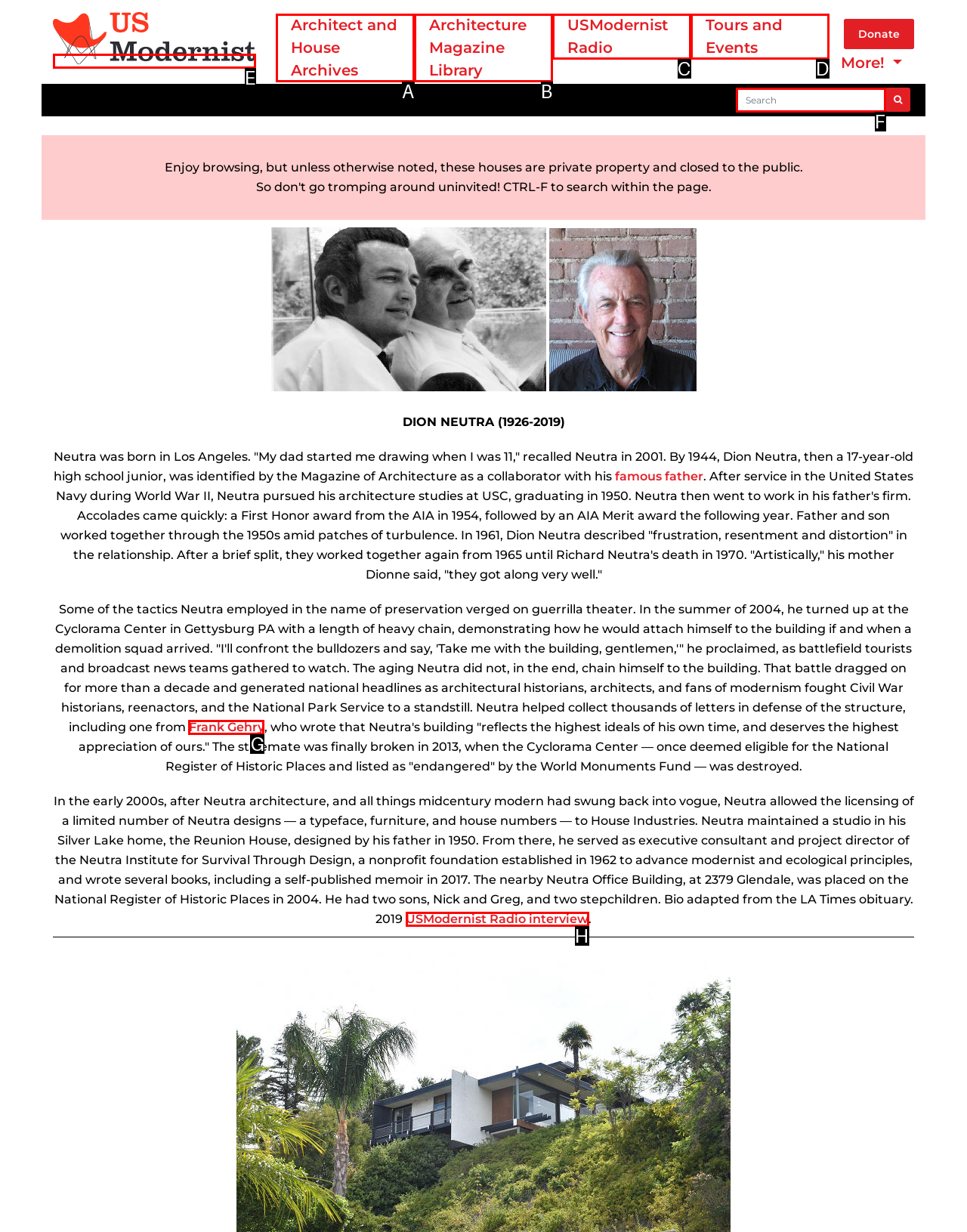Examine the description: Frank Gehry and indicate the best matching option by providing its letter directly from the choices.

G